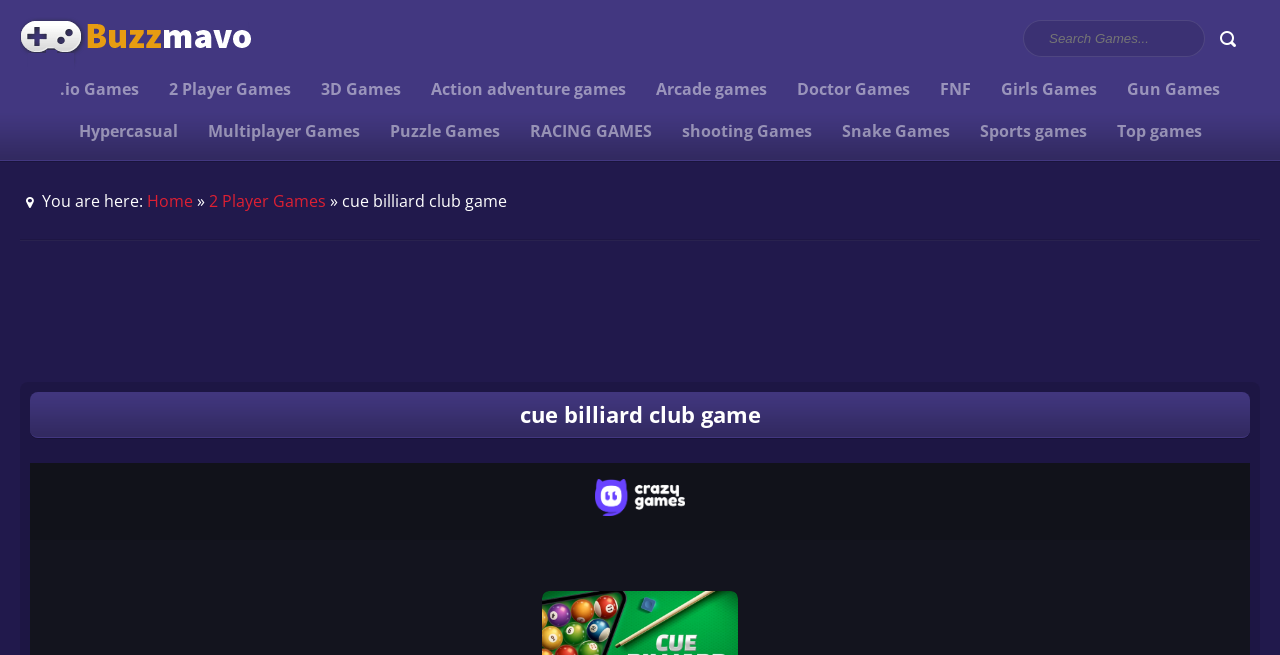Describe all the significant parts and information present on the webpage.

The webpage is a game portal that offers a variety of games to play. At the top left corner, there is a logo image and a link to "1000 Free Games To Play". Below the logo, there are several links to different game categories, including ".io Games", "2 Player Games", "3D Games", and more, arranged horizontally across the page.

On the right side of the page, there is a search bar with a placeholder text "Search Games..." and a button next to it. Above the search bar, there is a breadcrumb navigation showing the current page's location, with links to "Home" and "2 Player Games".

The main content of the page is a large iframe that takes up most of the page's real estate, which appears to be an advertisement. Above the iframe, there is a heading that reads "cue billiard club game", which suggests that the page is dedicated to this specific game.

At the top right corner of the page, there is a link to "Play Now!" which is likely a call-to-action to start playing the game. Overall, the page has a simple and clean layout, with a focus on providing easy access to various games and game categories.